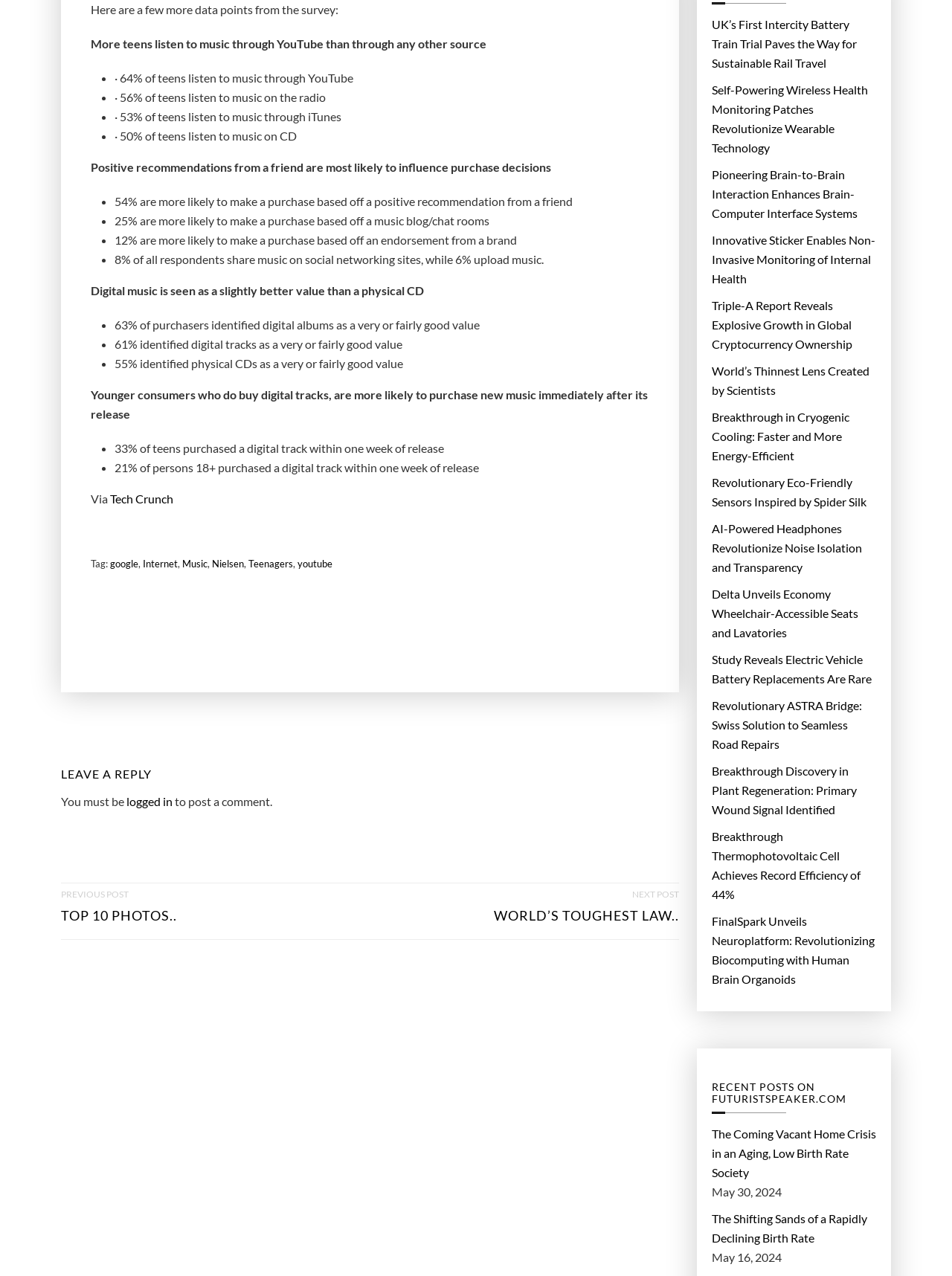Please find the bounding box coordinates of the element that must be clicked to perform the given instruction: "Click on the 'logged in' link to post a comment". The coordinates should be four float numbers from 0 to 1, i.e., [left, top, right, bottom].

[0.133, 0.621, 0.181, 0.636]